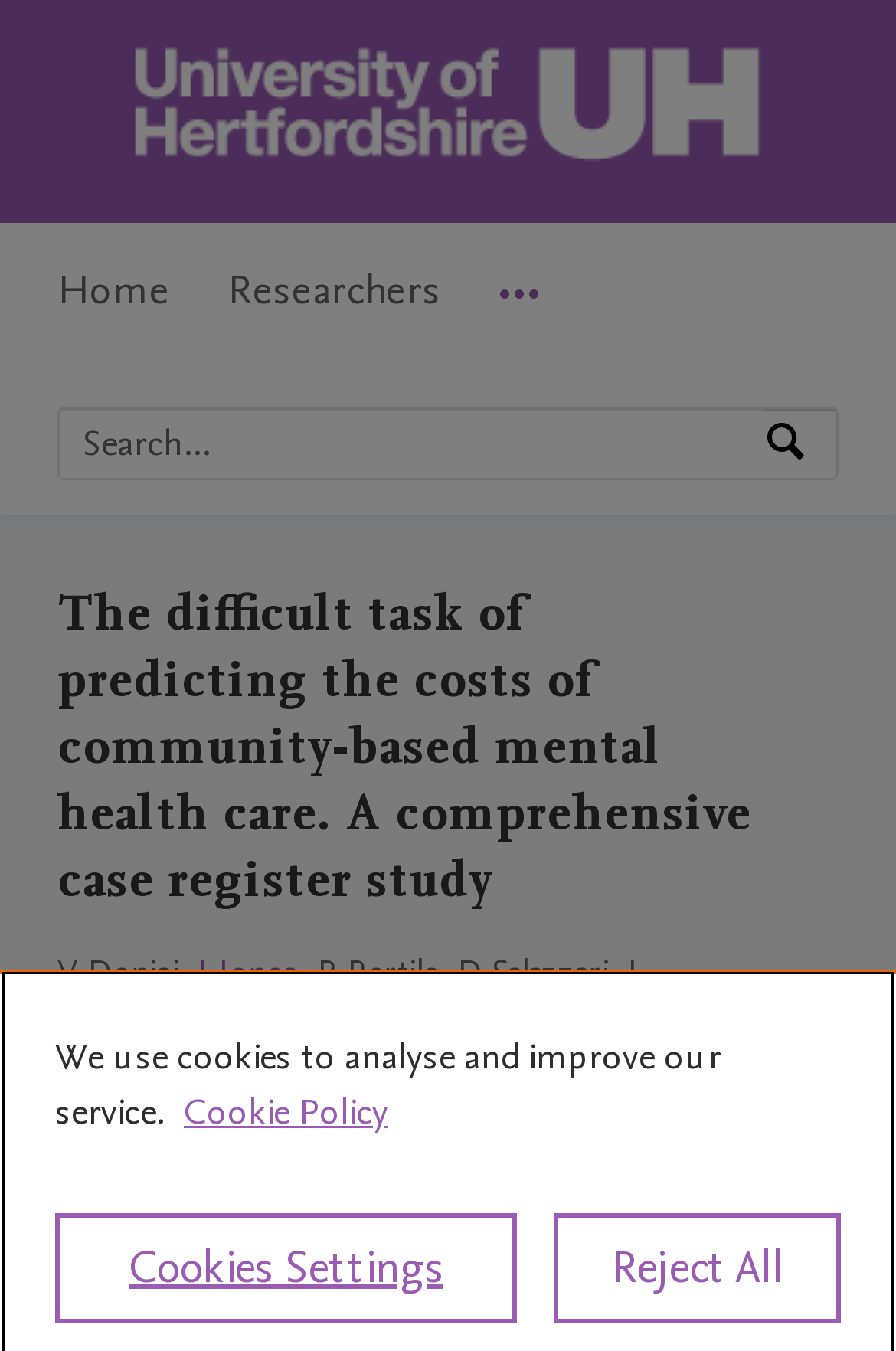Please locate the clickable area by providing the bounding box coordinates to follow this instruction: "visit Coordinated Campaign Committee".

None